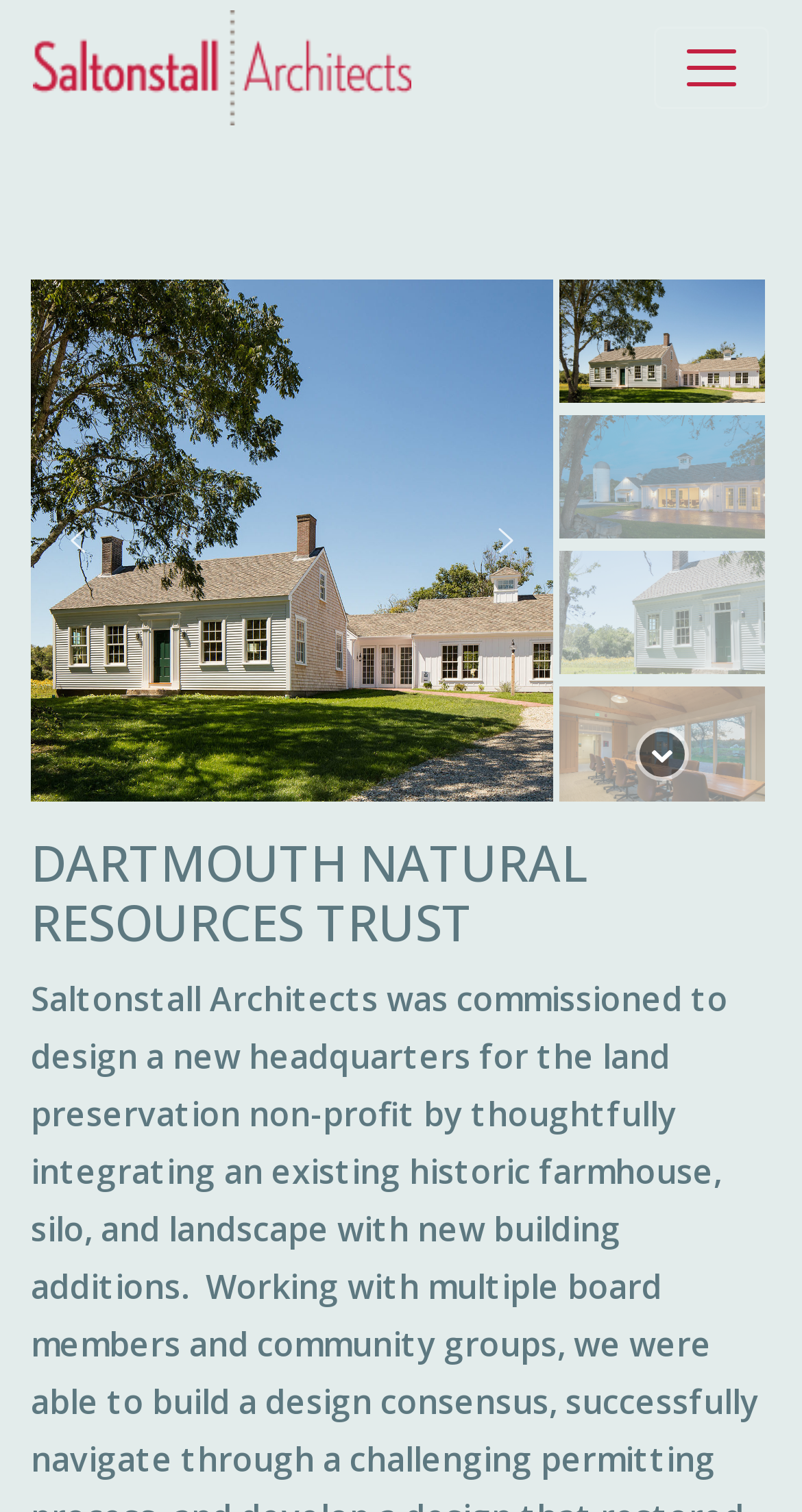Find the bounding box coordinates of the clickable region needed to perform the following instruction: "Click the 'next arrow' button". The coordinates should be provided as four float numbers between 0 and 1, i.e., [left, top, right, bottom].

[0.61, 0.347, 0.651, 0.368]